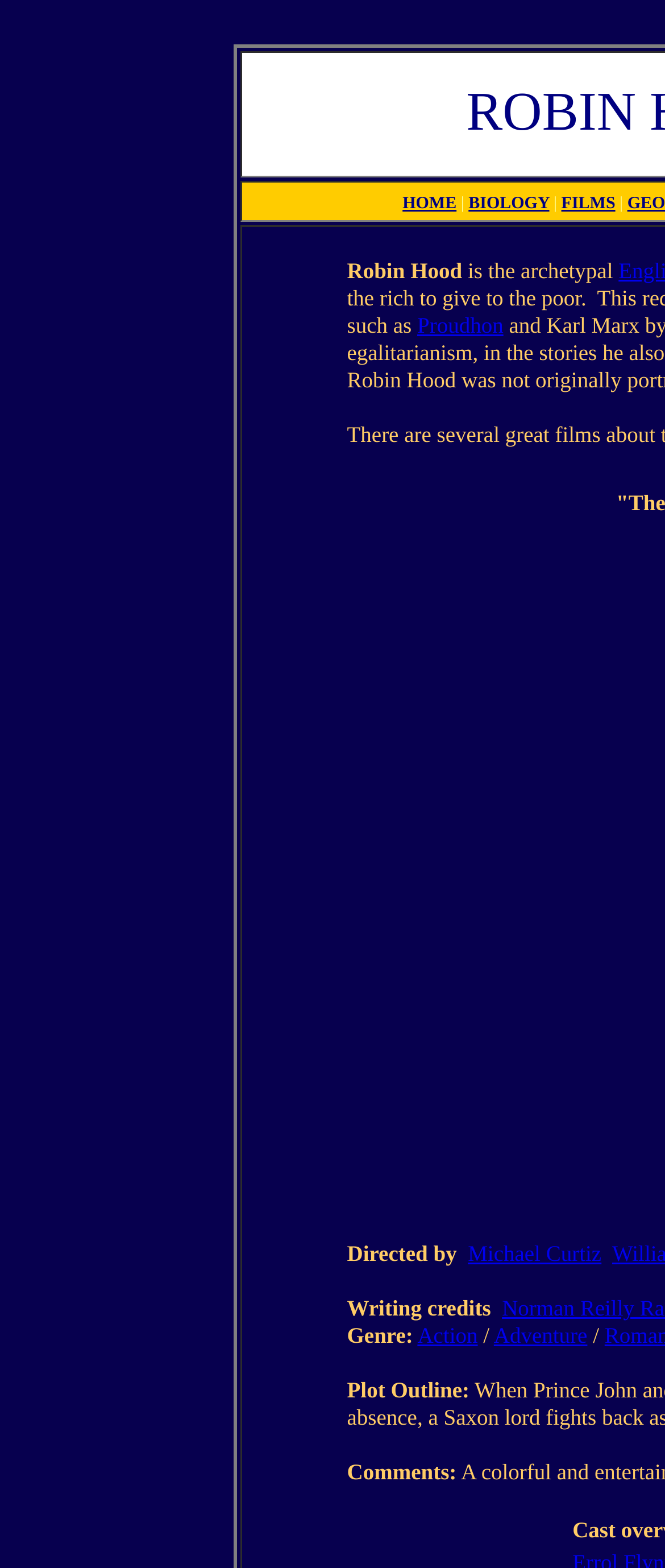Find the bounding box coordinates of the clickable area required to complete the following action: "go to home page".

[0.605, 0.124, 0.686, 0.136]